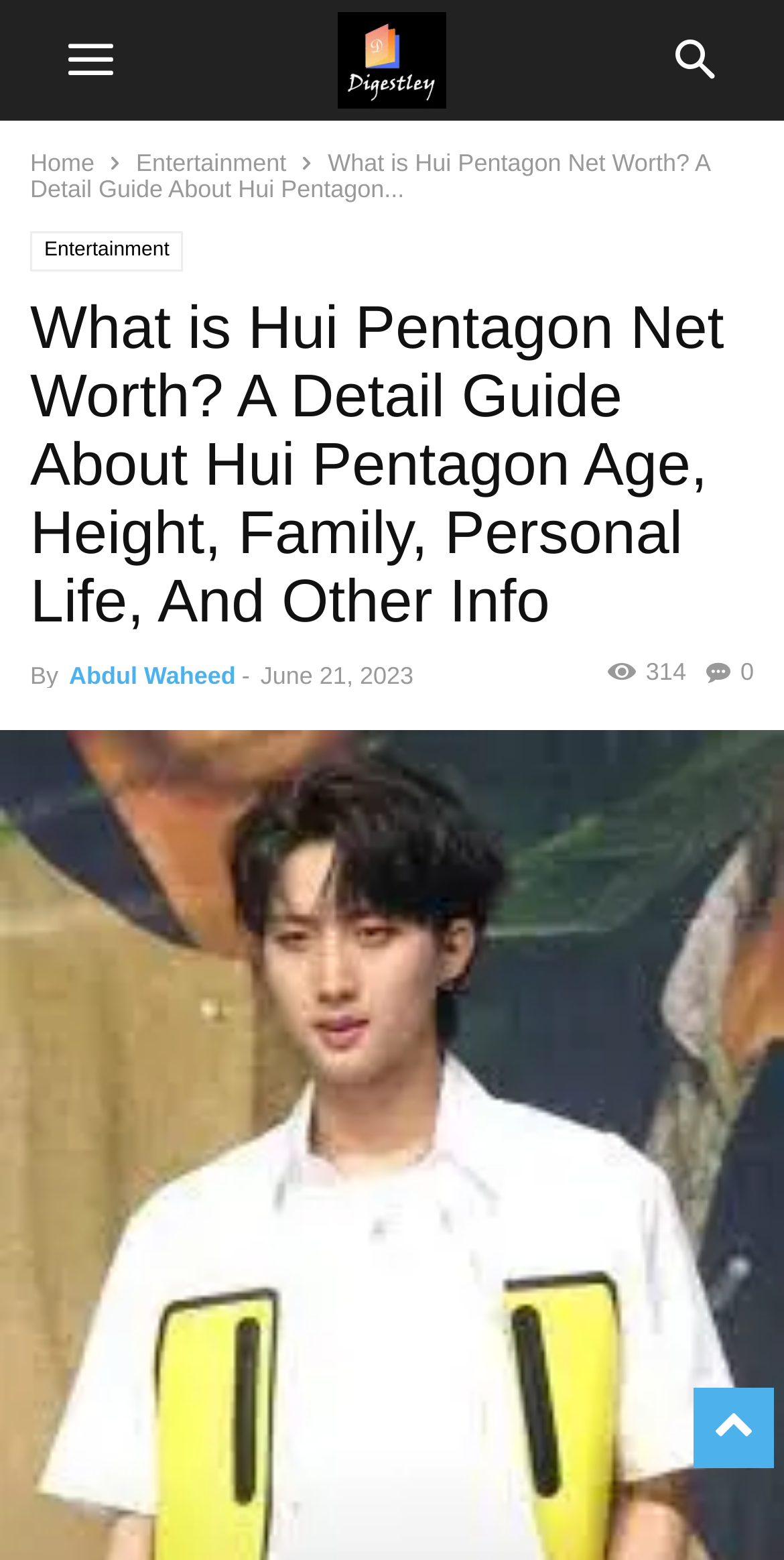Find the bounding box coordinates corresponding to the UI element with the description: "Entertainment". The coordinates should be formatted as [left, top, right, bottom], with values as floats between 0 and 1.

[0.174, 0.095, 0.365, 0.113]